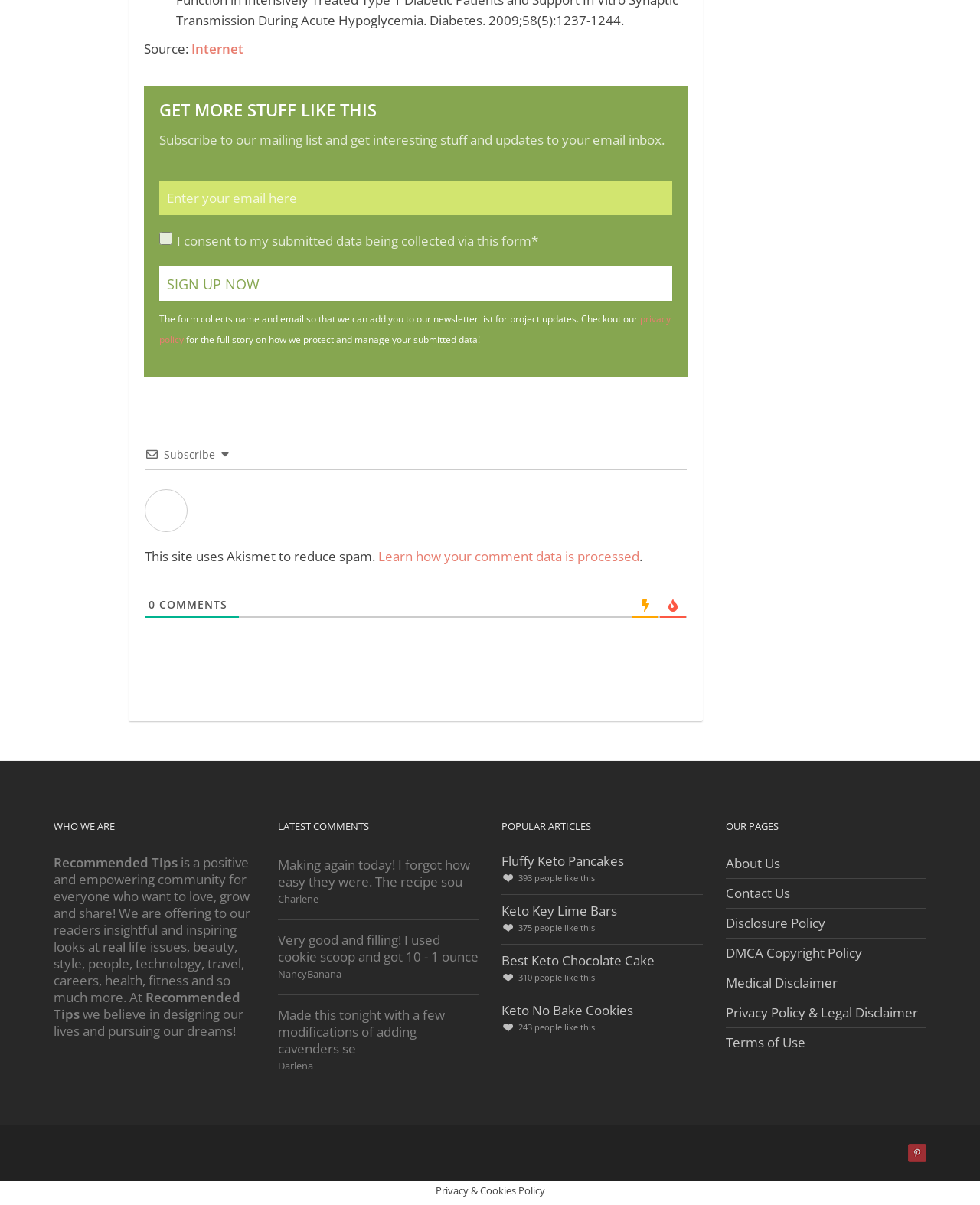Identify the bounding box coordinates of the clickable region to carry out the given instruction: "go to home page".

None